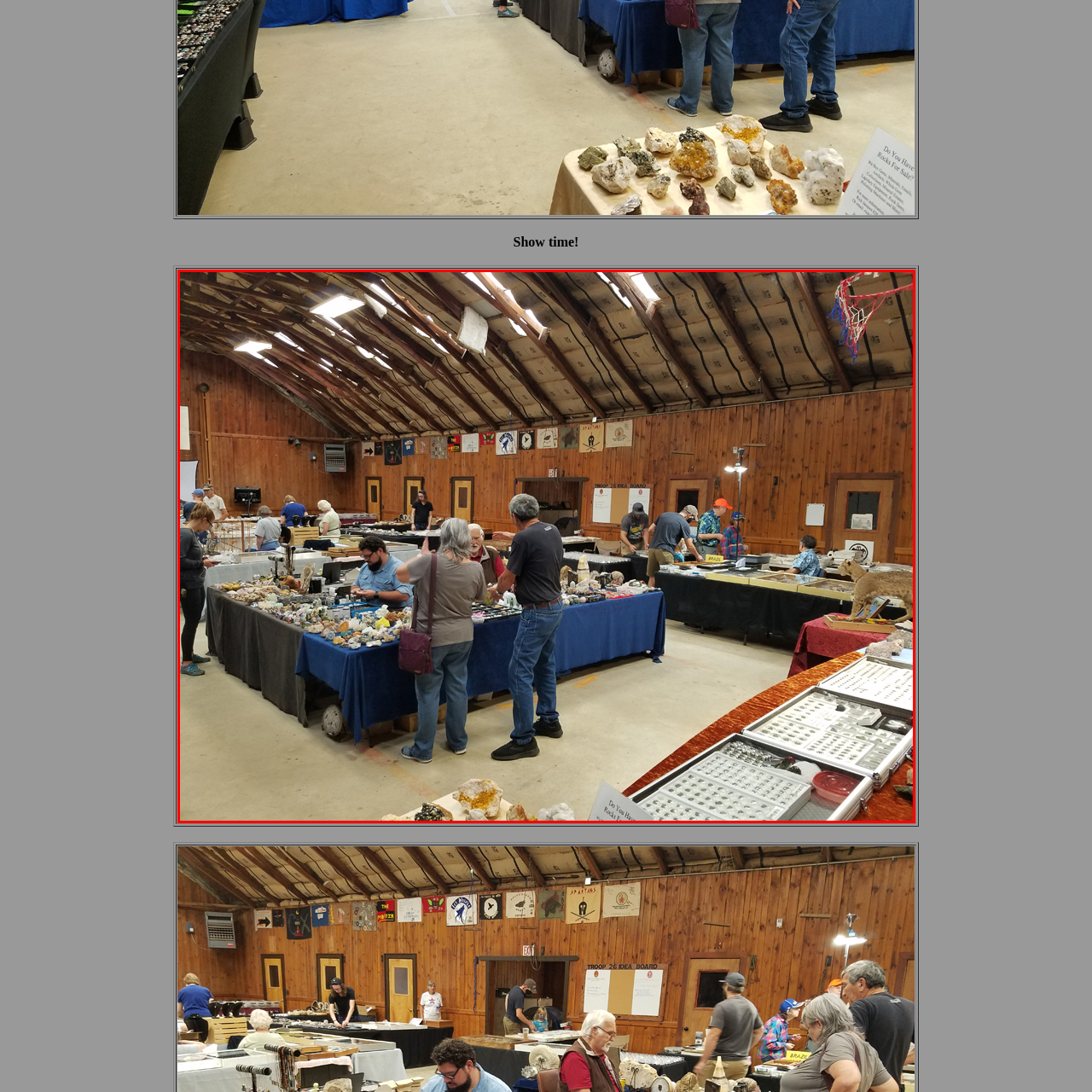What is on the table to the side?
Focus on the image highlighted within the red borders and answer with a single word or short phrase derived from the image.

A taxidermied animal